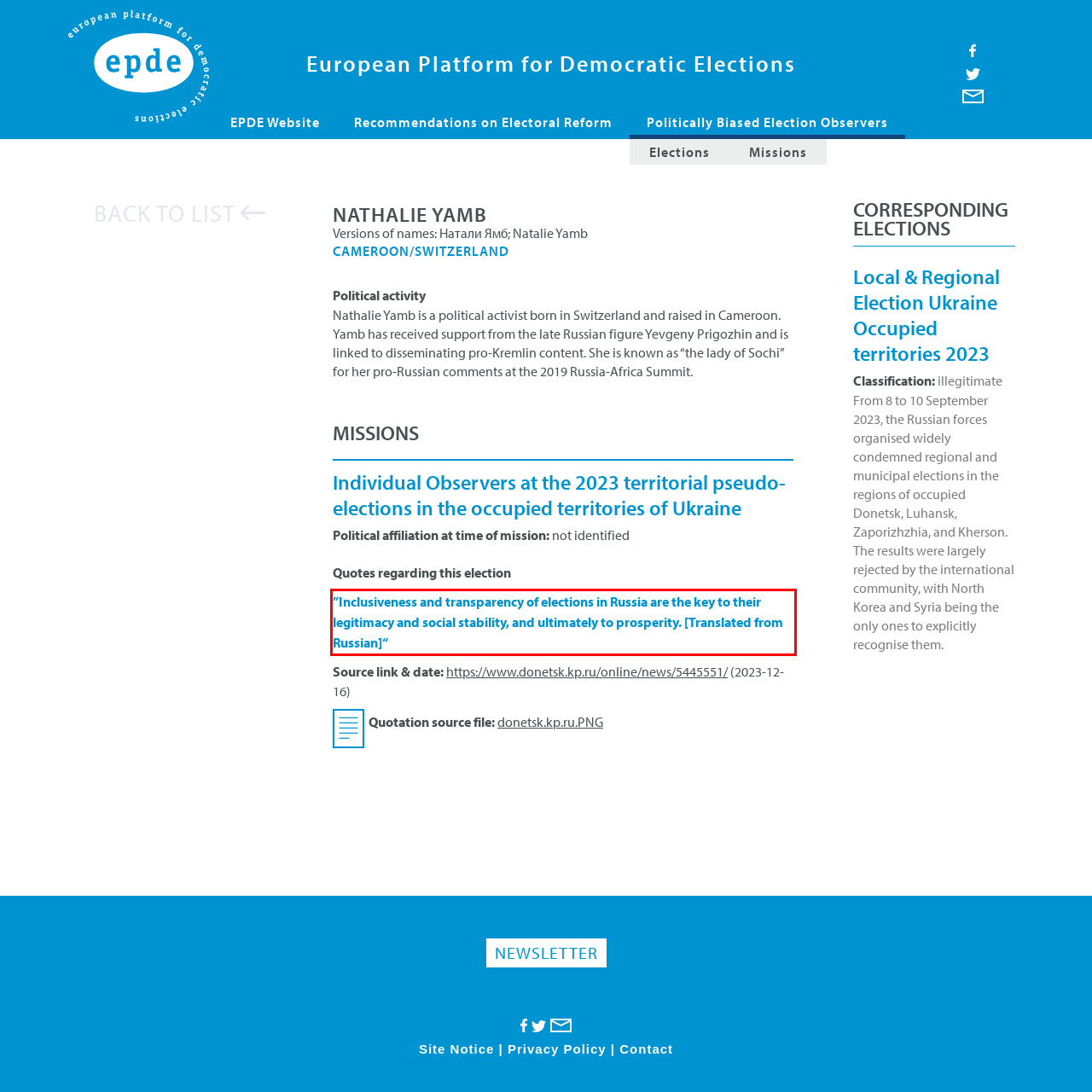Extract and provide the text found inside the red rectangle in the screenshot of the webpage.

Inclusiveness and transparency of elections in Russia are the key to their legitimacy and social stability, and ultimately to prosperity. [Translated from Russian]